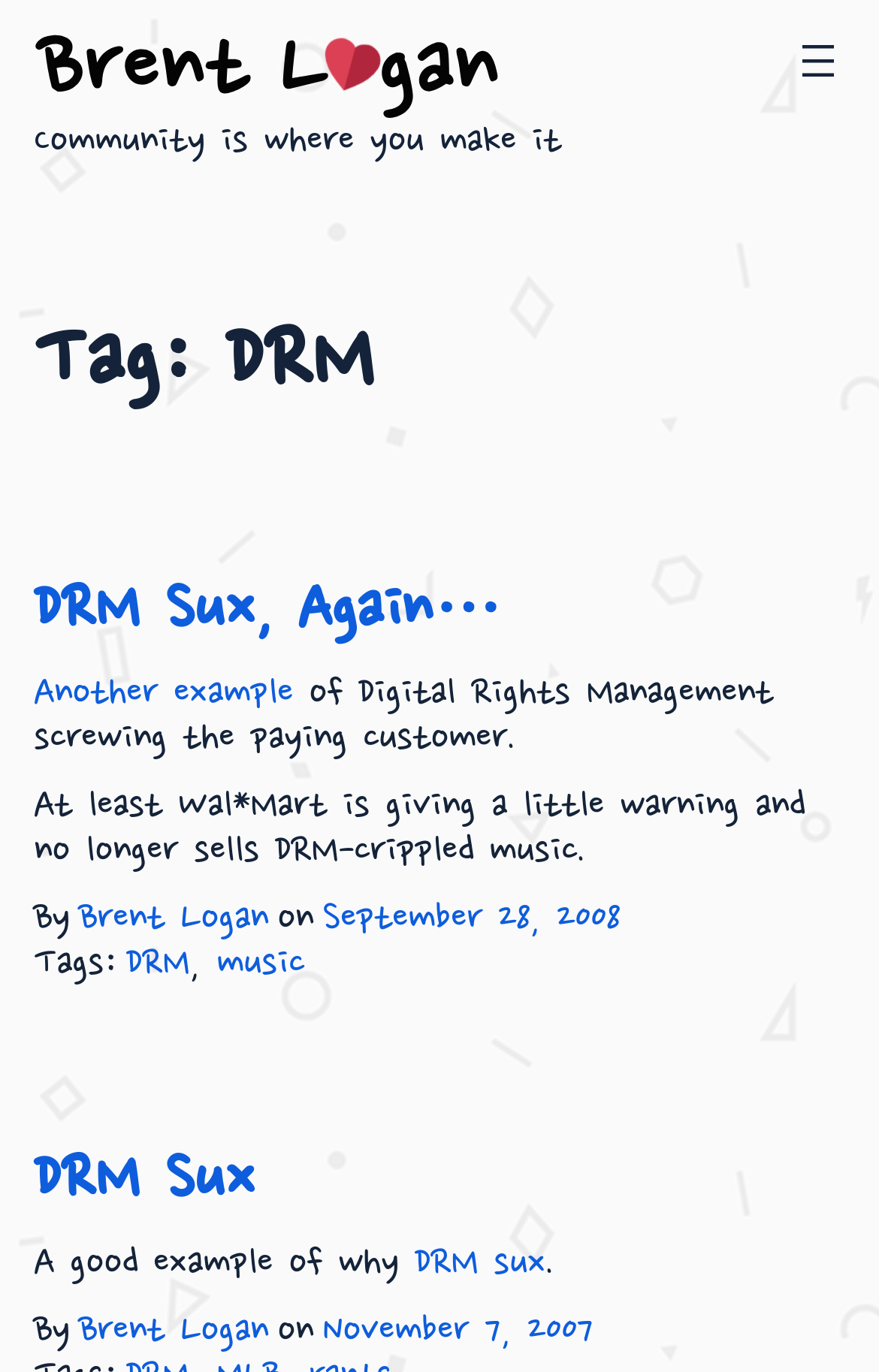Determine the bounding box coordinates in the format (top-left x, top-left y, bottom-right x, bottom-right y). Ensure all values are floating point numbers between 0 and 1. Identify the bounding box of the UI element described by: Leave a comment

None